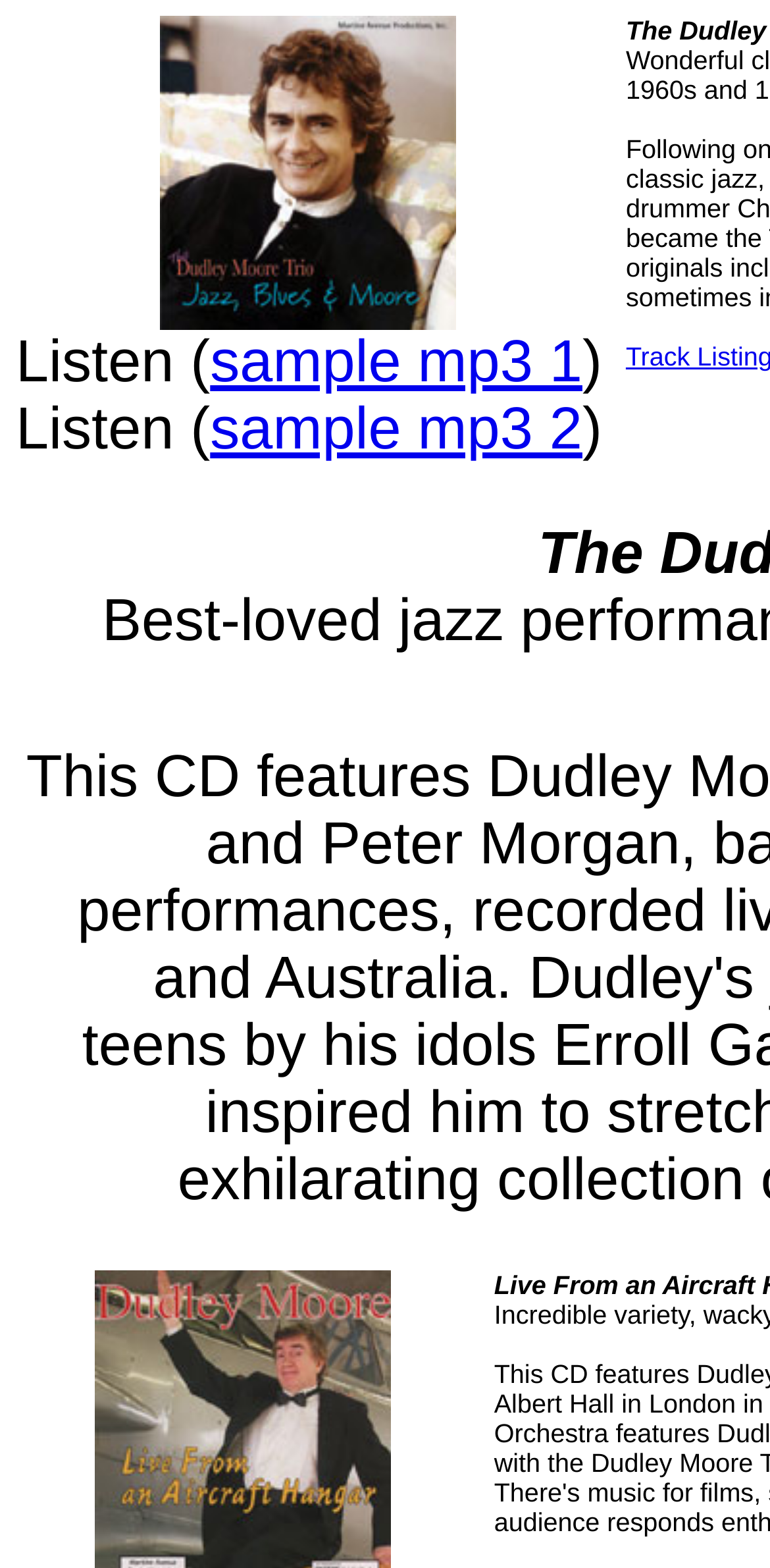How many audio samples are available?
Please provide a detailed and thorough answer to the question.

I counted the number of 'Listen' links with 'sample mp3' text, which indicates the availability of two audio samples.